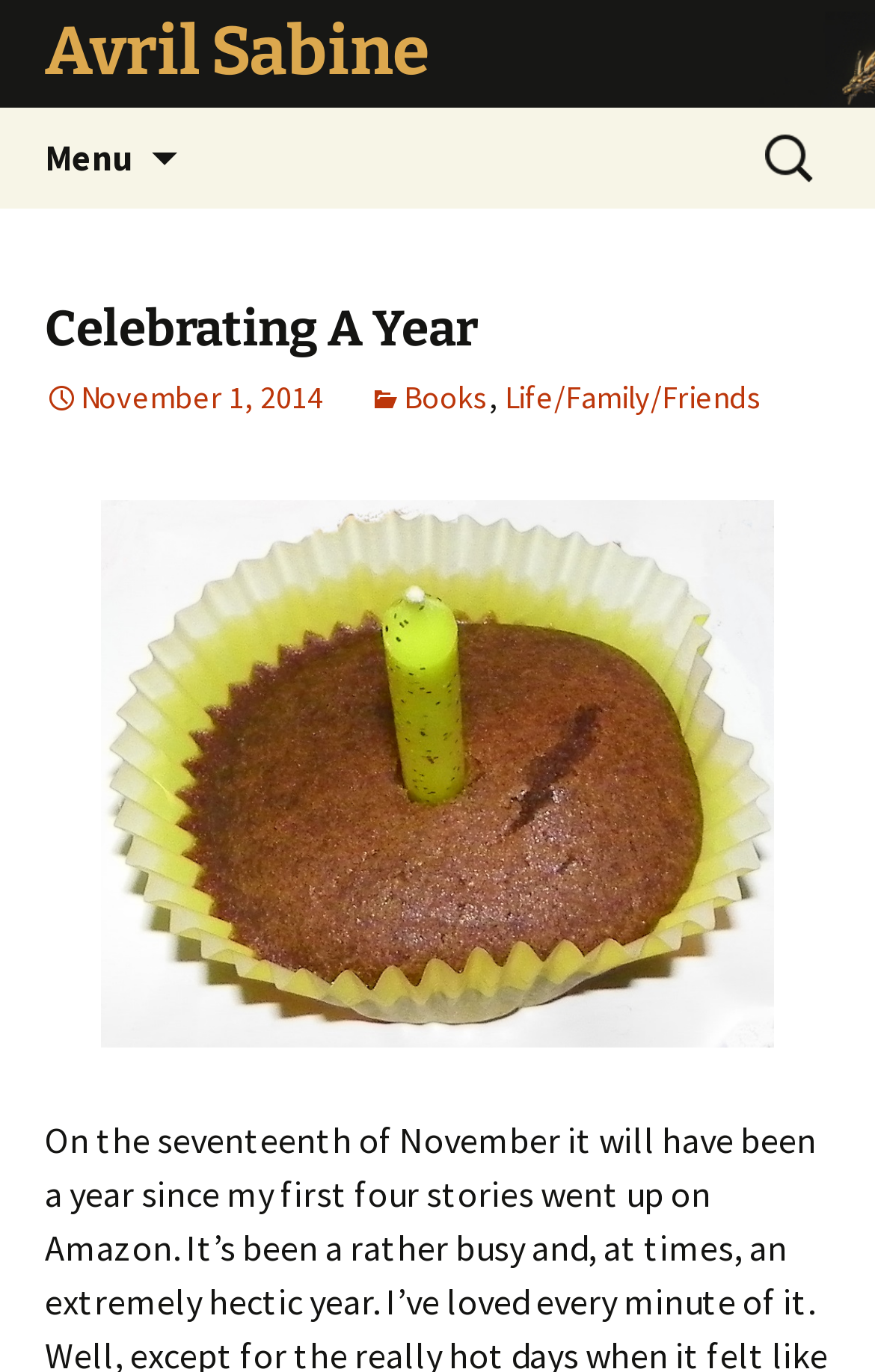Identify and provide the bounding box coordinates of the UI element described: "alt="1 Year"". The coordinates should be formatted as [left, top, right, bottom], with each number being a float between 0 and 1.

[0.115, 0.544, 0.885, 0.576]